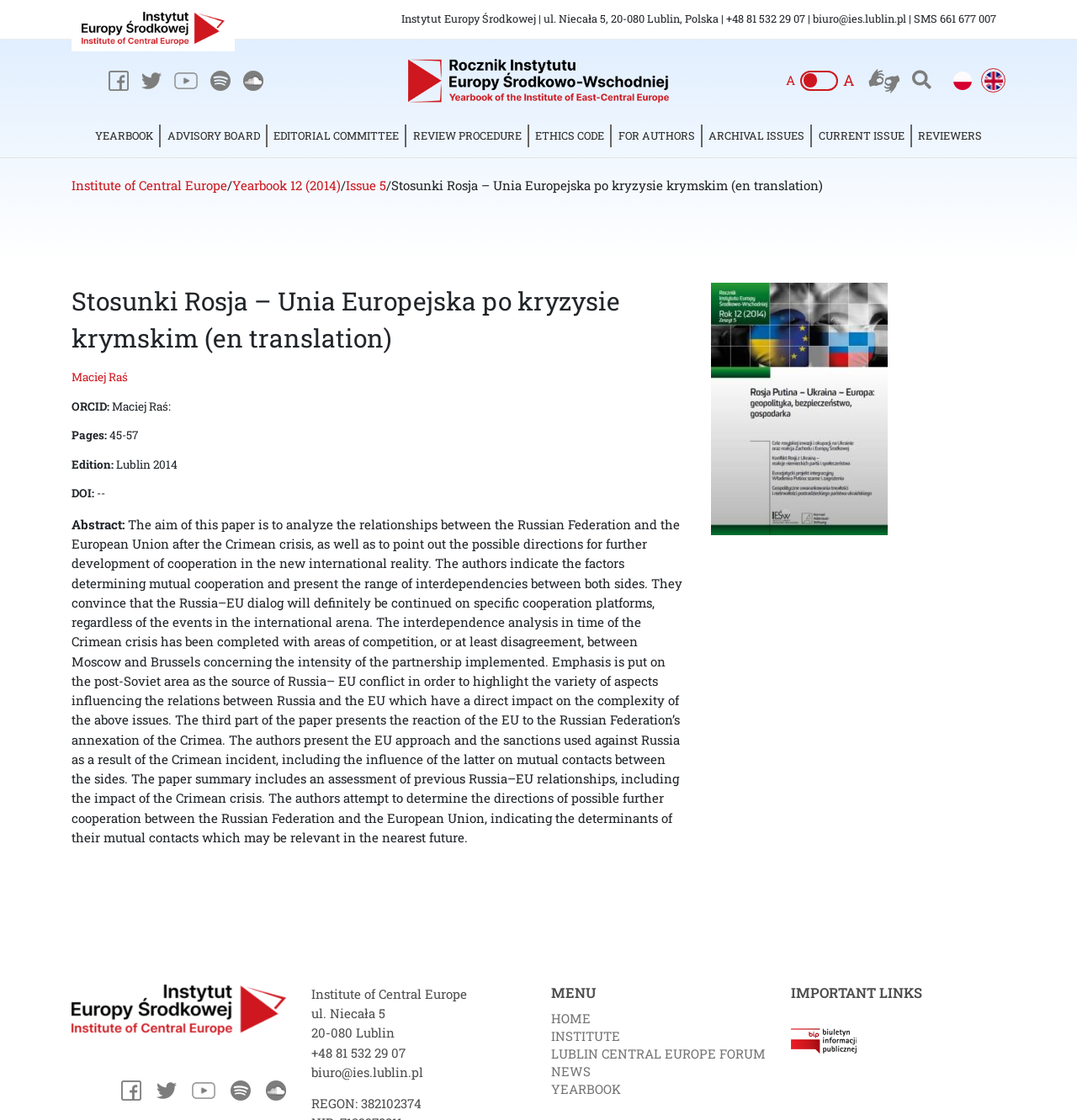Identify the bounding box coordinates of the clickable region required to complete the instruction: "Check the NEWS section". The coordinates should be given as four float numbers within the range of 0 and 1, i.e., [left, top, right, bottom].

[0.512, 0.949, 0.548, 0.964]